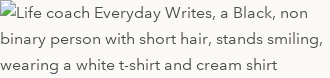Compose an extensive description of the image.

The image features Everyday Writes, a life coach who is non-binary. They are depicted standing and smiling, exuding a warm and approachable demeanor. Their style is casual yet thoughtful, as they are wearing a white t-shirt layered under a cream-colored shirt. The background is likely neutral, allowing the focus to remain on their friendly expression and engaging presence, making it clear they are someone who fosters connection and positivity.